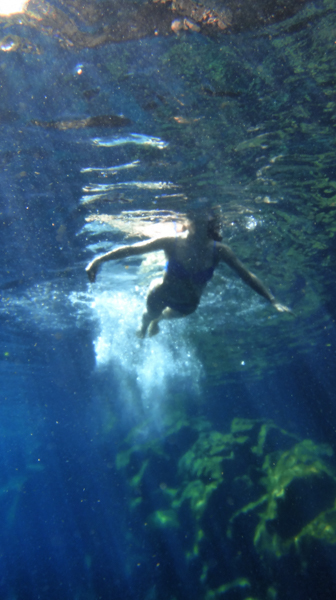What feeds the water in Las Grietas?
Please use the image to provide an in-depth answer to the question.

The caption states that the water in Las Grietas is fed from both an underground river and the ocean, which suggests that the water source is a combination of these two.